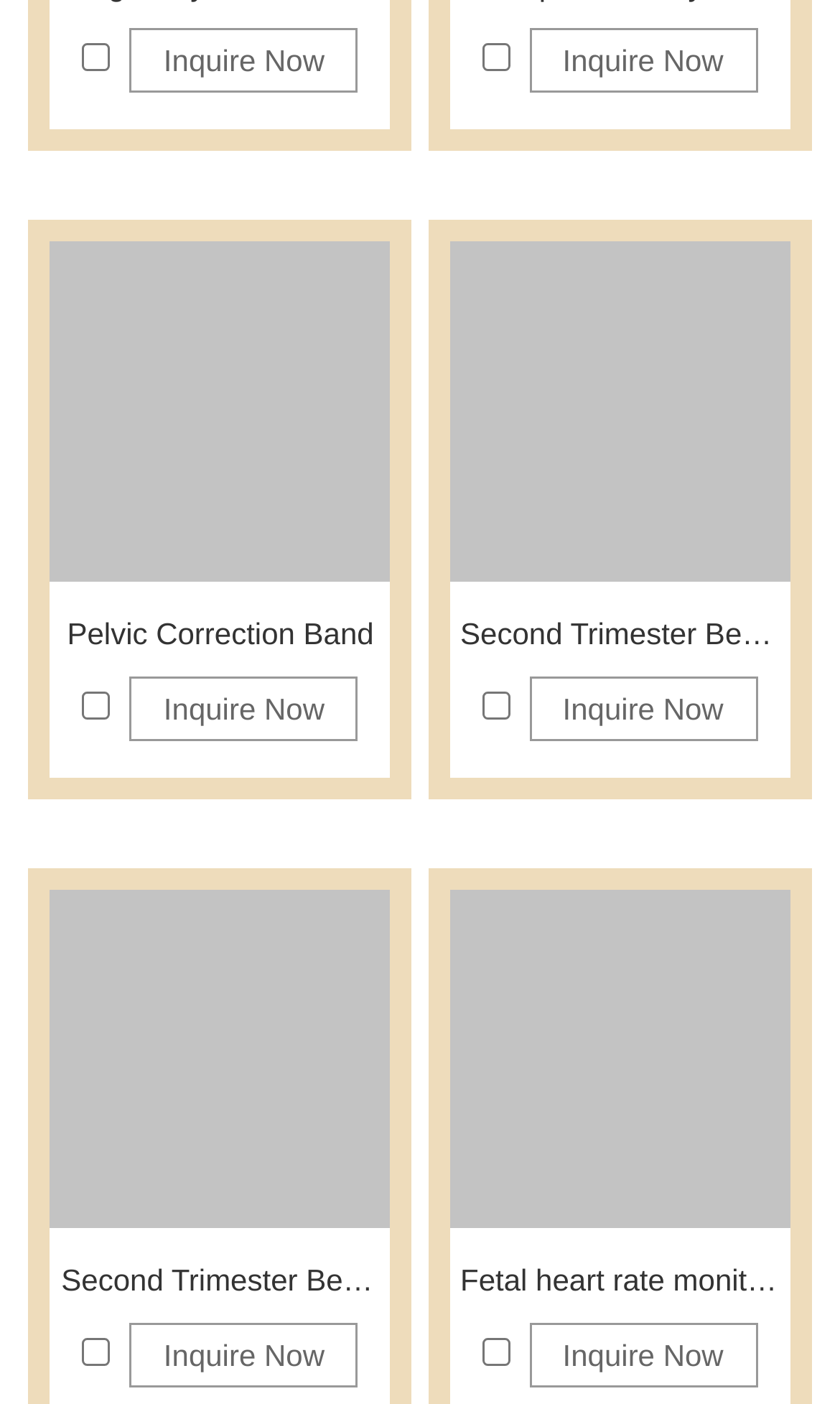What is the function of the checkbox?
Please utilize the information in the image to give a detailed response to the question.

The checkbox is likely used to select the product for which the user wants to inquire, as it is accompanied by an 'Inquire Now' link.